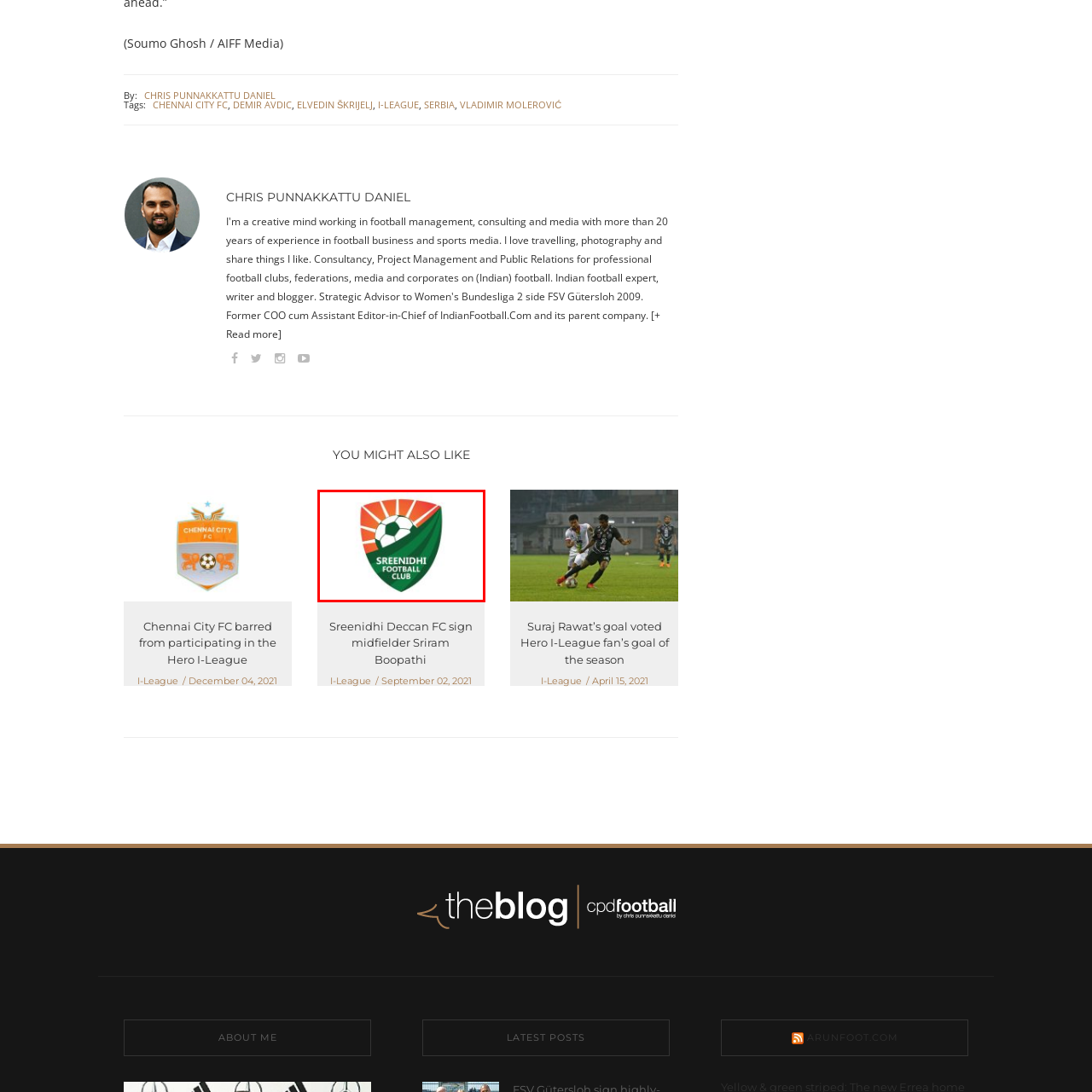What is written below the soccer ball?
Observe the image inside the red bounding box carefully and answer the question in detail.

According to the caption, the name 'SREENIDHI FOOTBALL CLUB' is elegantly inscribed below the soccer ball, emphasizing the club's identity and commitment to the sport.